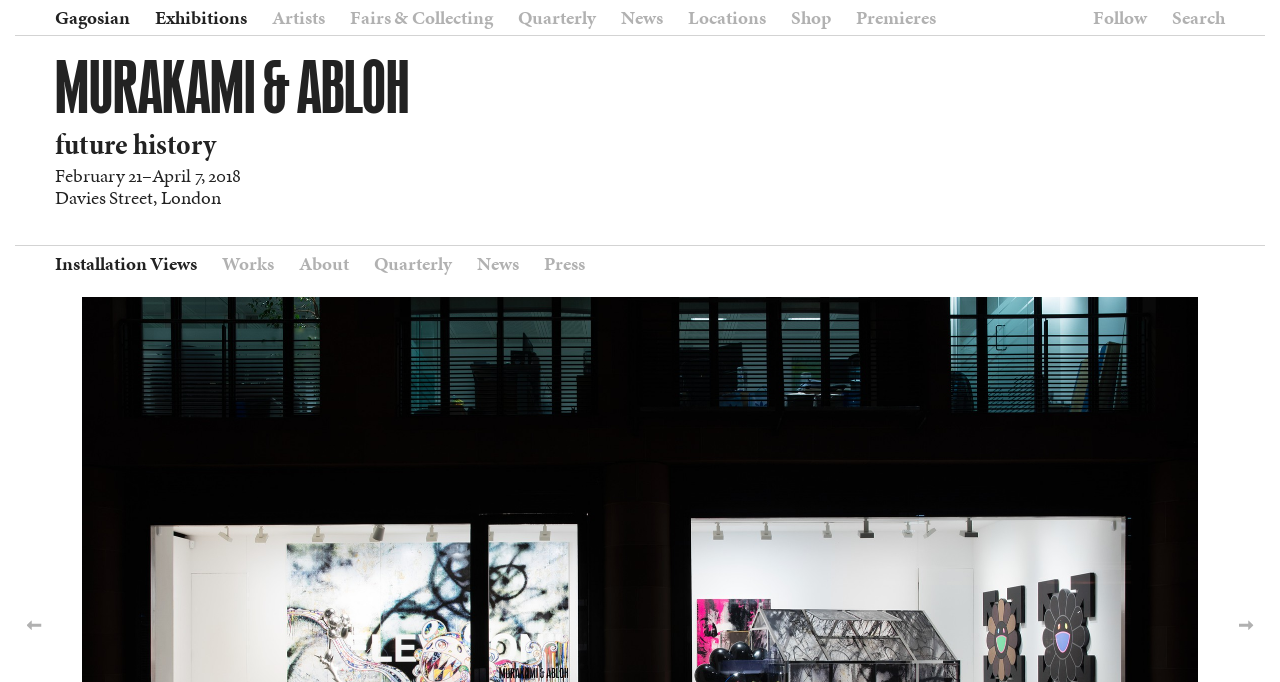Find the bounding box coordinates of the element I should click to carry out the following instruction: "Go to next slide".

[0.959, 0.89, 0.988, 0.945]